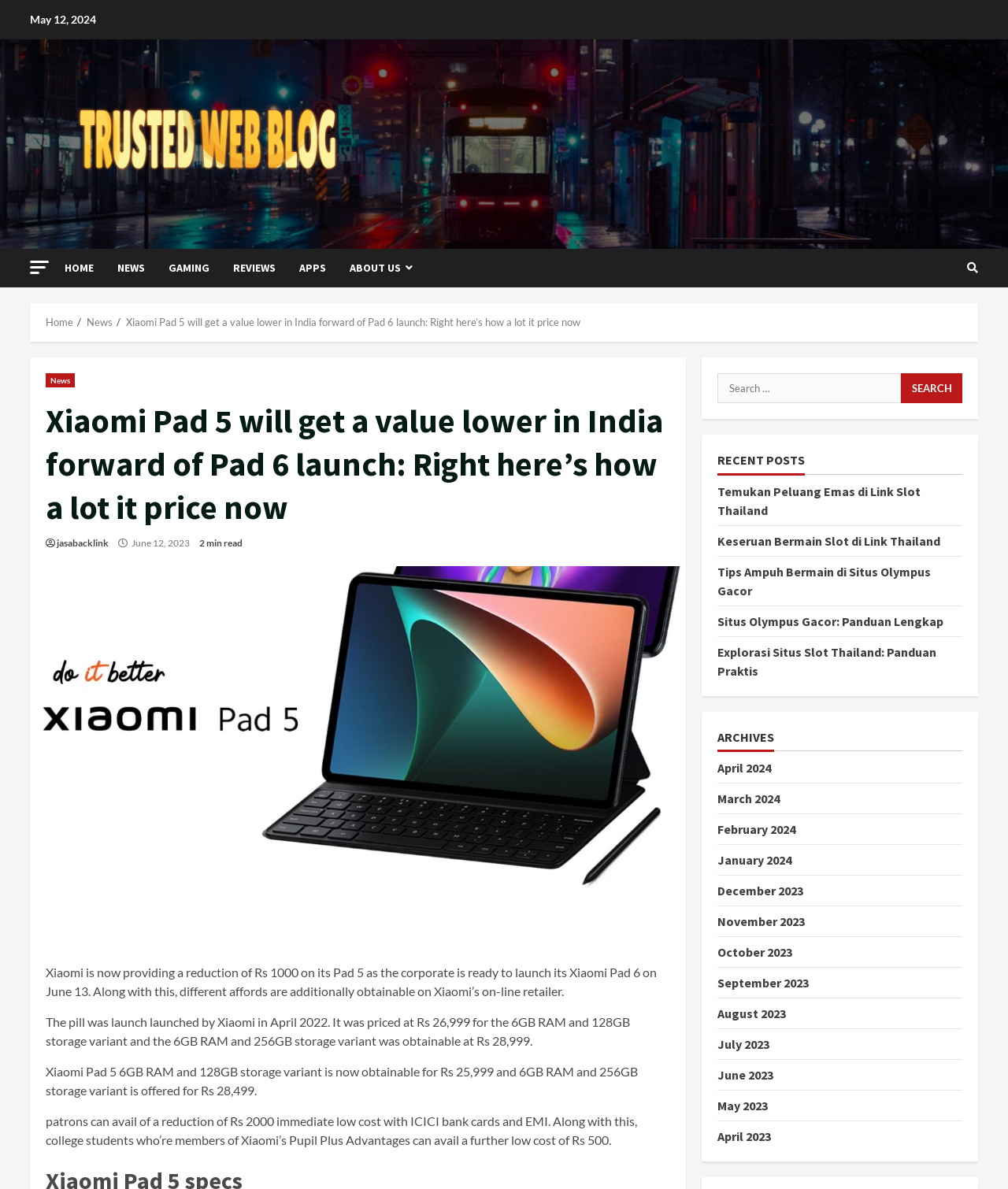What is the name of the website?
Please answer the question with a detailed response using the information from the screenshot.

The name of the website can be found at the top of the webpage. It is mentioned as SystemAja.com.